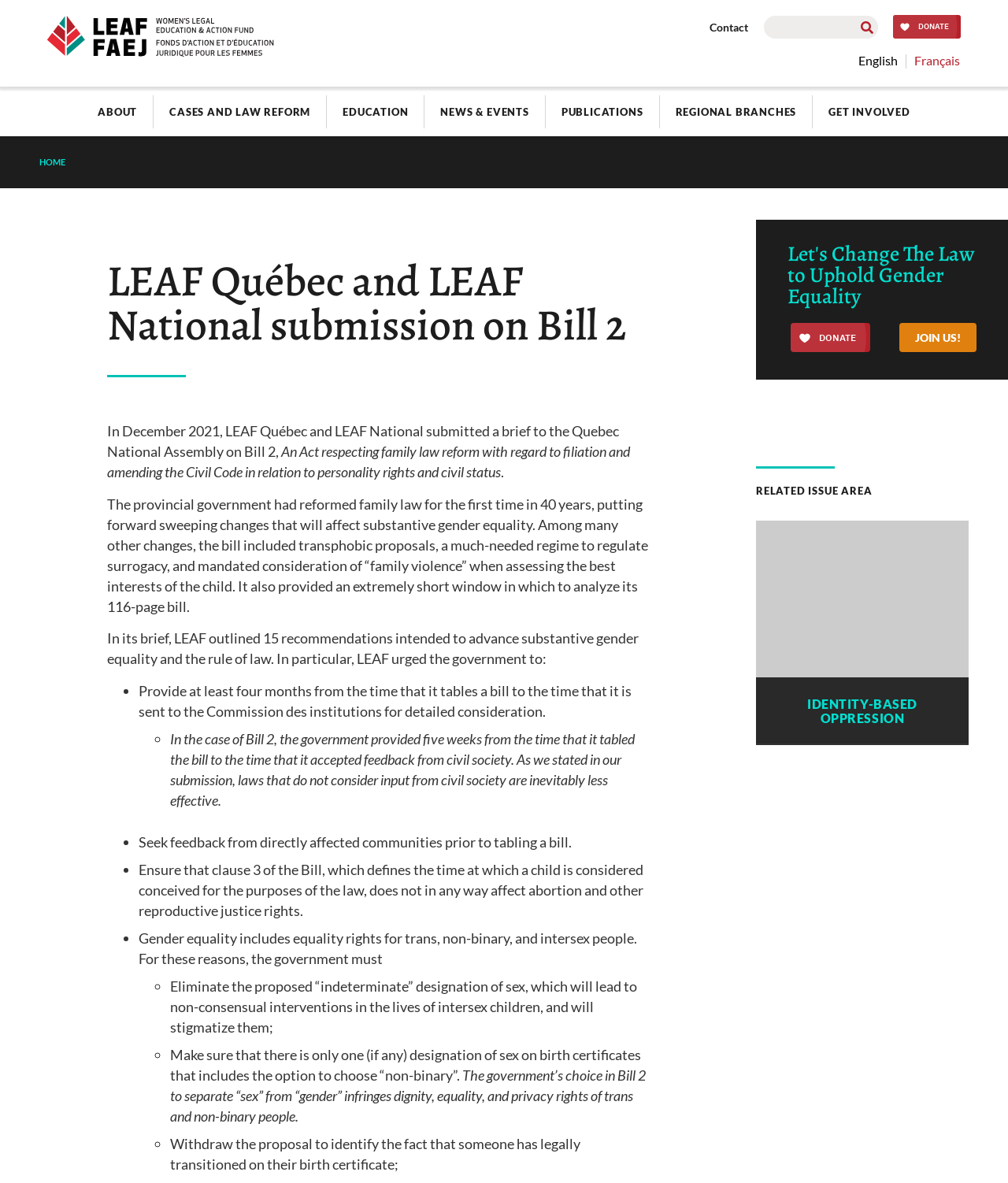What is the purpose of the bill mentioned on the webpage?
Please interpret the details in the image and answer the question thoroughly.

The webpage mentions that the bill is 'An Act respecting family law reform with regard to filiation and amending the Civil Code in relation to personality rights and civil status', which indicates that the purpose of the bill is to reform family law.